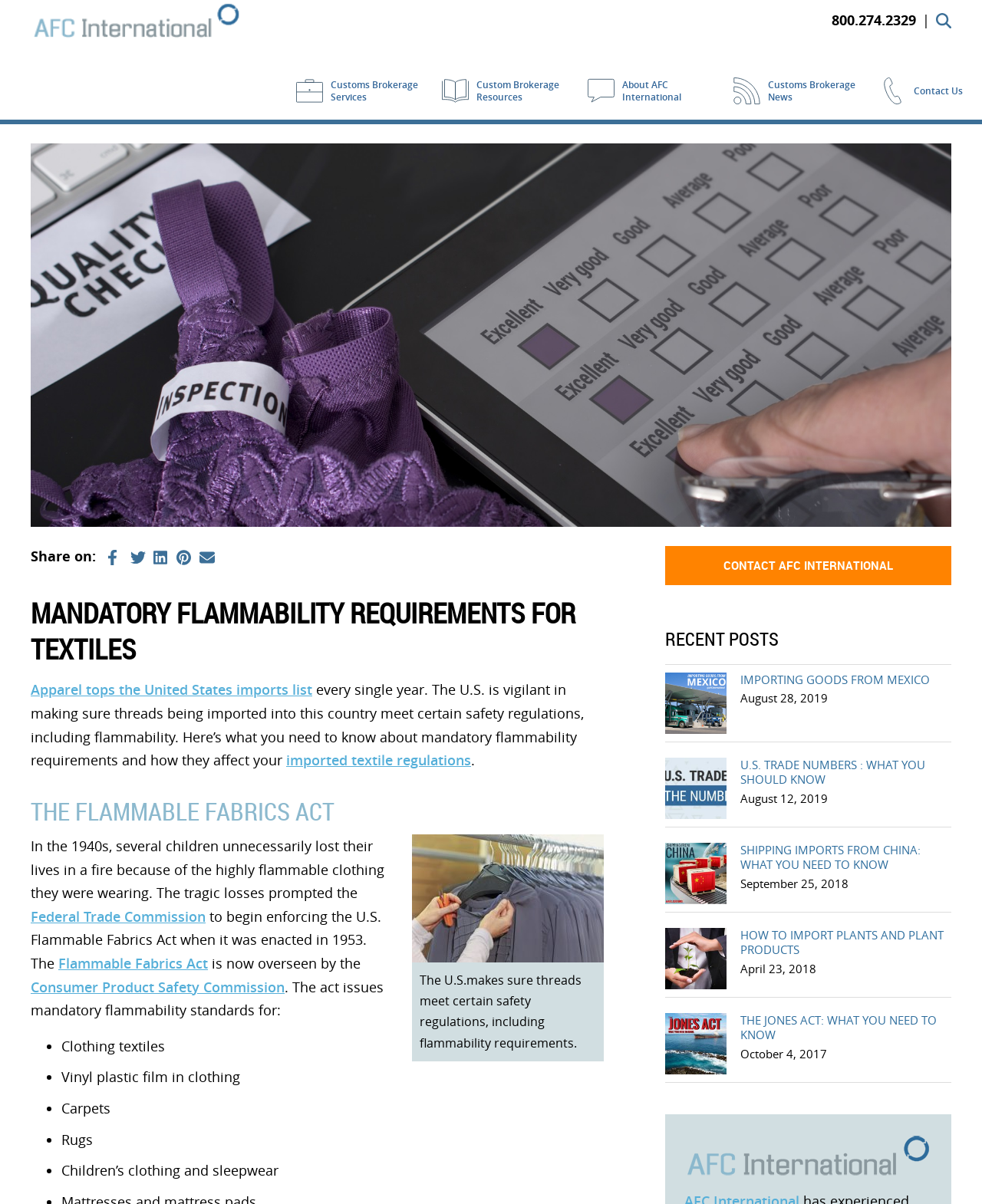Provide a comprehensive description of the webpage.

The webpage is about AFC International, a company that provides customs brokerage services, and focuses on mandatory flammability requirements for textiles imported to the United States. 

At the top of the page, there is a logo of AFC International on the left, followed by a phone number and a separator line. Below the logo, there are several links to different sections of the website, including customs brokerage services, resources, about the company, news, and contact information.

The main content of the page is divided into several sections. The first section has a heading "MANDATORY FLAMMABILITY REQUIREMENTS FOR TEXTILES" and provides an introduction to the topic, explaining that the U.S. has strict regulations to ensure imported textiles meet certain safety standards, including flammability requirements. 

Below this introduction, there is a link to an article about apparel being the top imported item in the United States, followed by a paragraph of text that explains the importance of flammability regulations. 

The next section has a heading "THE FLAMMABLE FABRICS ACT" and provides information about the history of the act, which was enacted in 1953 to prevent fires caused by flammable clothing. The section includes an image of apparel imports and a caption that explains the importance of safety regulations. 

The following section lists the types of products that are subject to mandatory flammability standards, including clothing textiles, vinyl plastic film in clothing, carpets, rugs, and children's clothing and sleepwear. 

On the right side of the page, there is a section titled "RECENT POSTS" that lists several articles about importing goods, including articles about importing from Mexico, U.S. trade numbers, shipping imports from China, and importing plants and plant products. Each article has a thumbnail image, a title, and a date.

At the bottom of the page, there is a call-to-action link to contact AFC International, and a logo of the company.